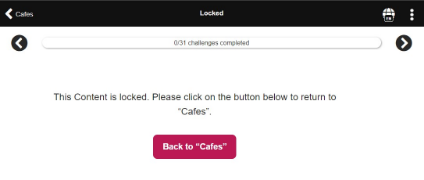Generate a detailed narrative of the image.

The image displays a notification indicating that the content is locked. At the top, there’s a progress bar showing "0/31 challenges completed," suggesting that no challenges have been finished in this section. The central message states, "This Content is locked. Please click on the button below to return to 'Cafes'." Below this message, a prominent pink button labeled "Back to 'Cafes'" invites the user to navigate back to the previous section, emphasizing a user-friendly approach to help them access available content easily. The overall layout is clear and straightforward, ensuring users understand the current restriction and their next steps.